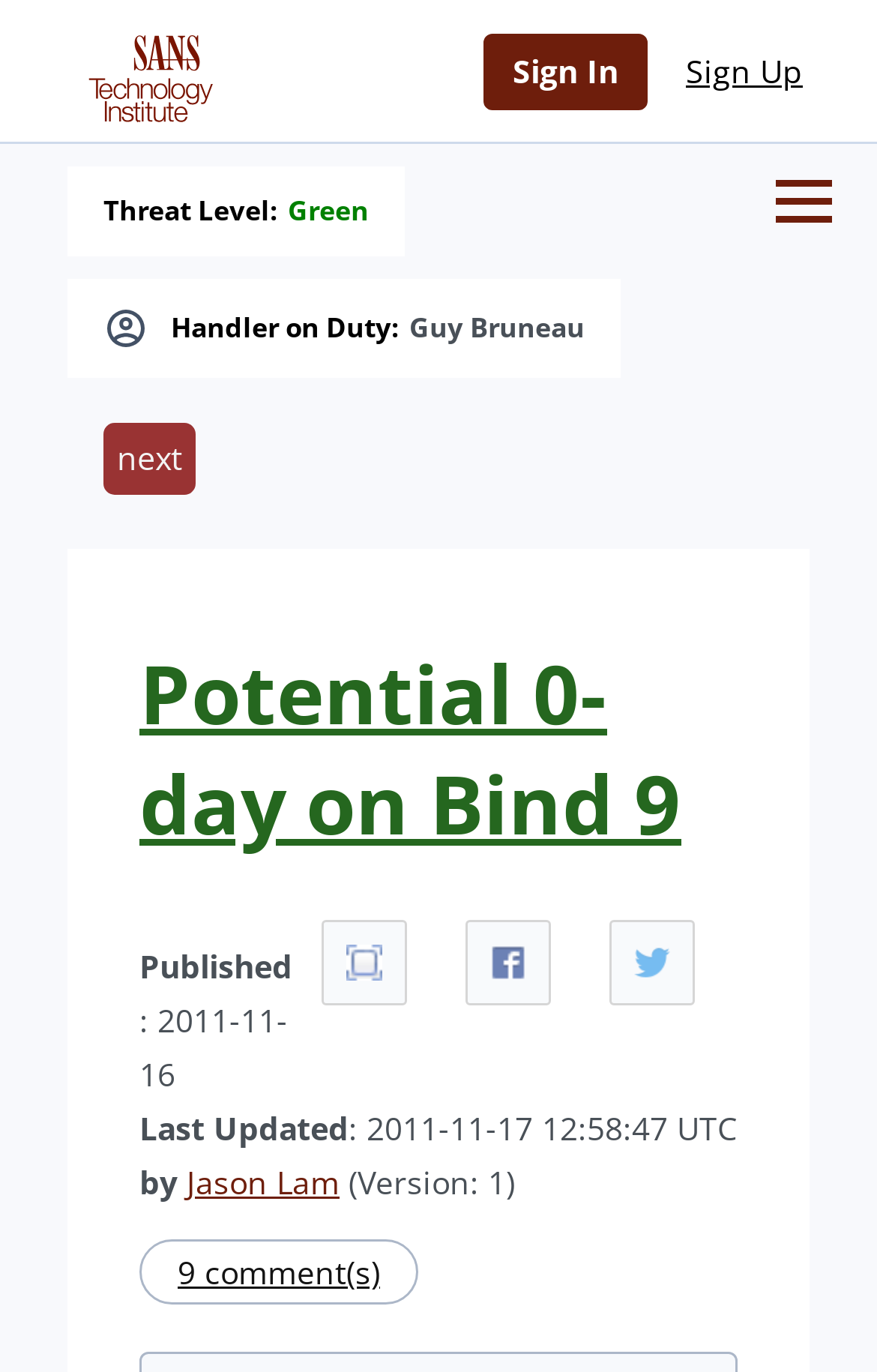Create a detailed summary of all the visual and textual information on the webpage.

The webpage is a diary entry from the Internet Storm Center, dated November 16, 2011, and authored by Adrien de Beaupre. At the top, there is a heading with the title of the diary entry, accompanied by a link and an image on the left side. On the right side, there are two links, "Sign In" and "Sign Up", positioned horizontally.

Below the title, there is an image, followed by a section with the "Handler on Duty" information, which includes a link to Guy Bruneau's profile. Next to it, there is a "Threat Level" section with a link to "Green". 

The main content of the diary entry starts with a heading "Potential 0-day on Bind 9", which is a link. Below it, there are several links, including "next", "Full Screen", "Share on Facebook", and "Share on Twitter". The diary entry also includes information about the publication date, last updated date, and the author, Jason Lam. 

At the bottom, there is a link to 9 comments related to the diary entry. On the top right corner, there is a menu button labeled "Open the menu".